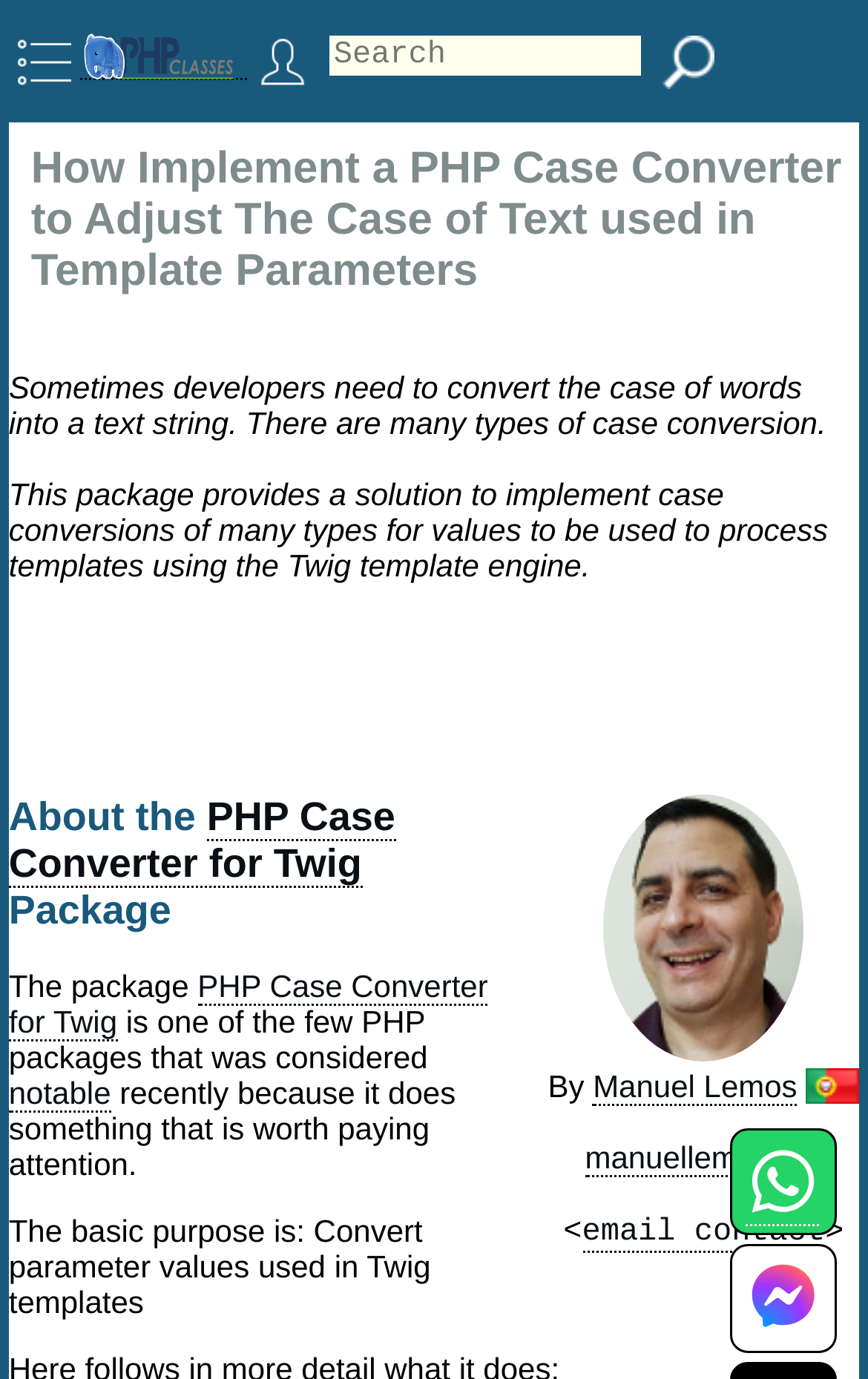Pinpoint the bounding box coordinates of the clickable area necessary to execute the following instruction: "Contact us using WhatsApp". The coordinates should be given as four float numbers between 0 and 1, namely [left, top, right, bottom].

[0.859, 0.862, 0.943, 0.889]